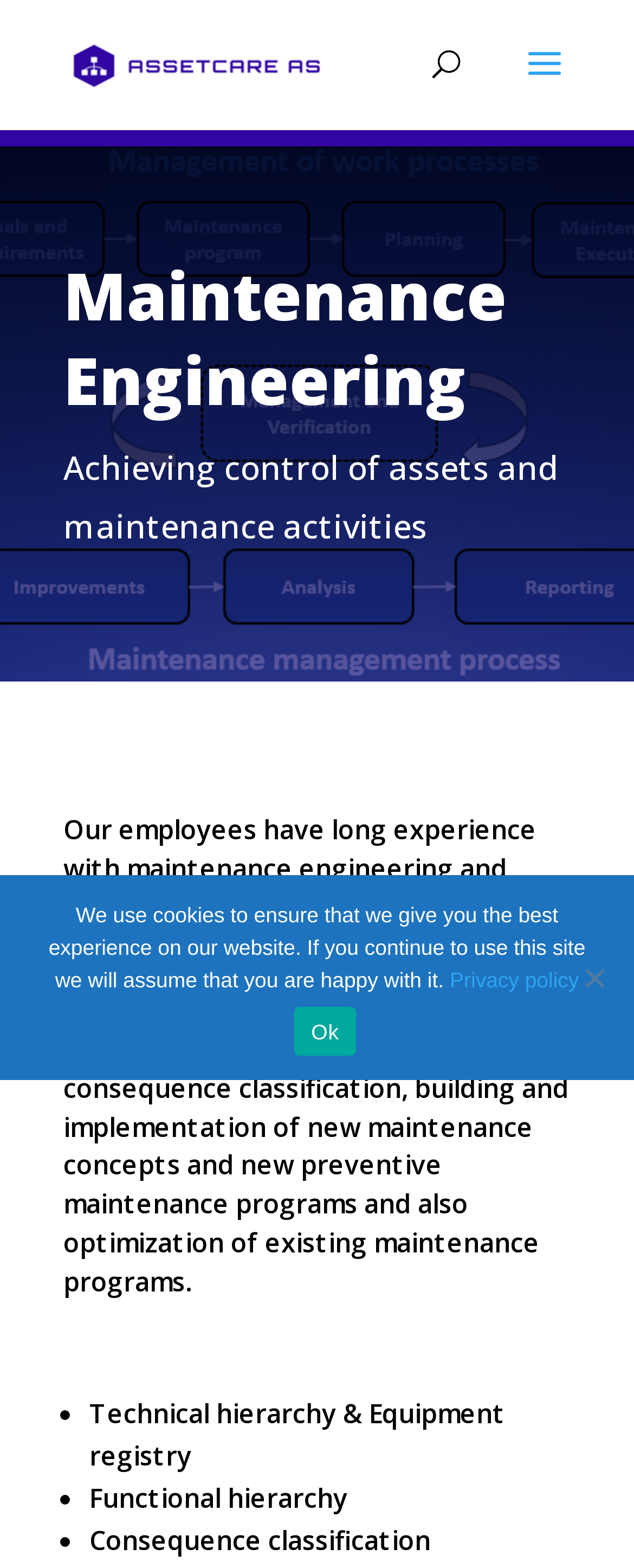What is included in the technical hierarchy?
Look at the image and answer with only one word or phrase.

Equipment registry